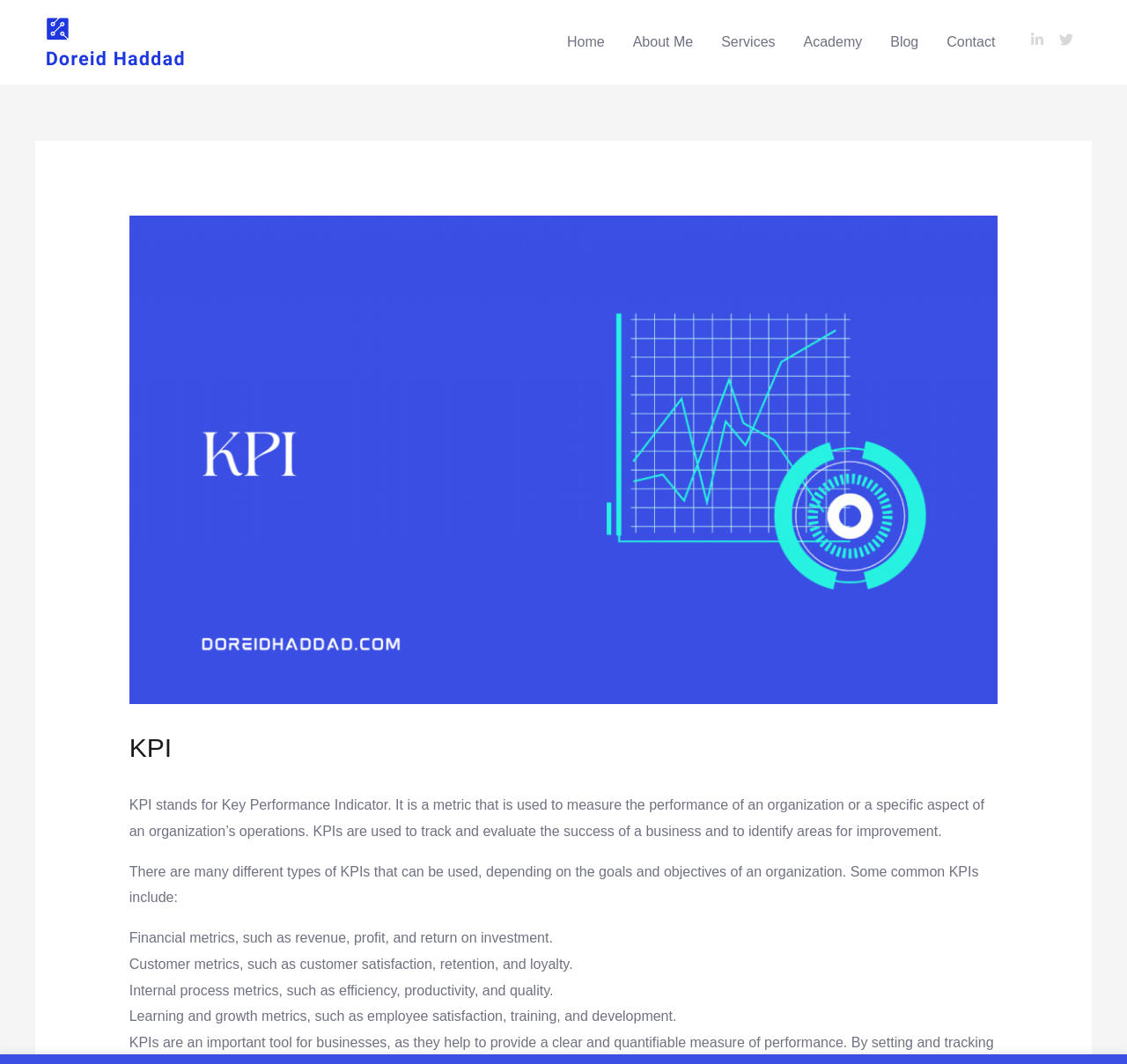How many types of KPIs are mentioned on the webpage?
Based on the screenshot, give a detailed explanation to answer the question.

The webpage mentions four types of KPIs: Financial metrics, Customer metrics, Internal process metrics, and Learning and growth metrics.